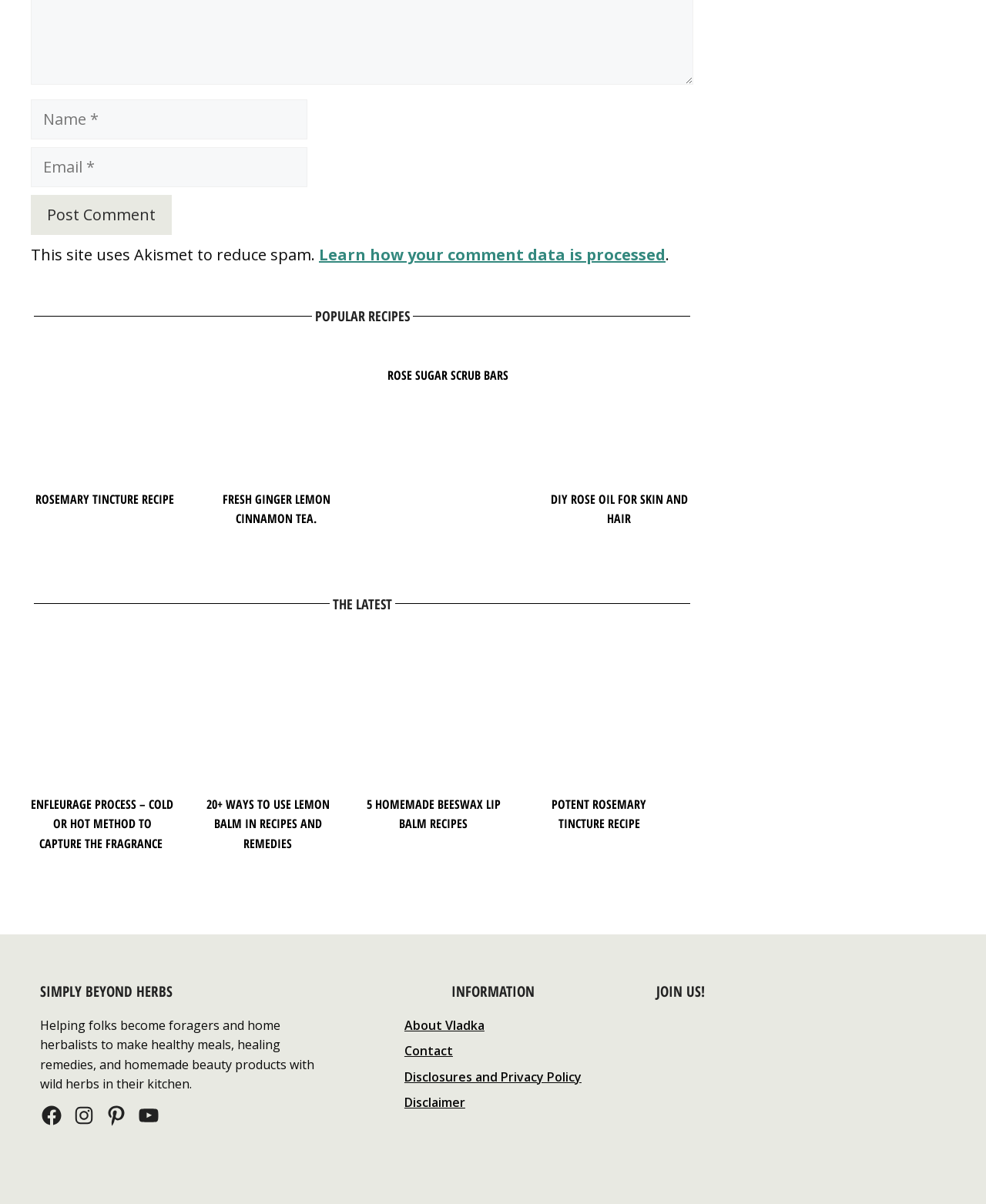What is the name of the social media platform with a link in the footer?
Use the information from the screenshot to give a comprehensive response to the question.

In the footer of the website, there are links to various social media platforms, including Facebook, Instagram, Pinterest, and YouTube. The Facebook link is one of the options listed.